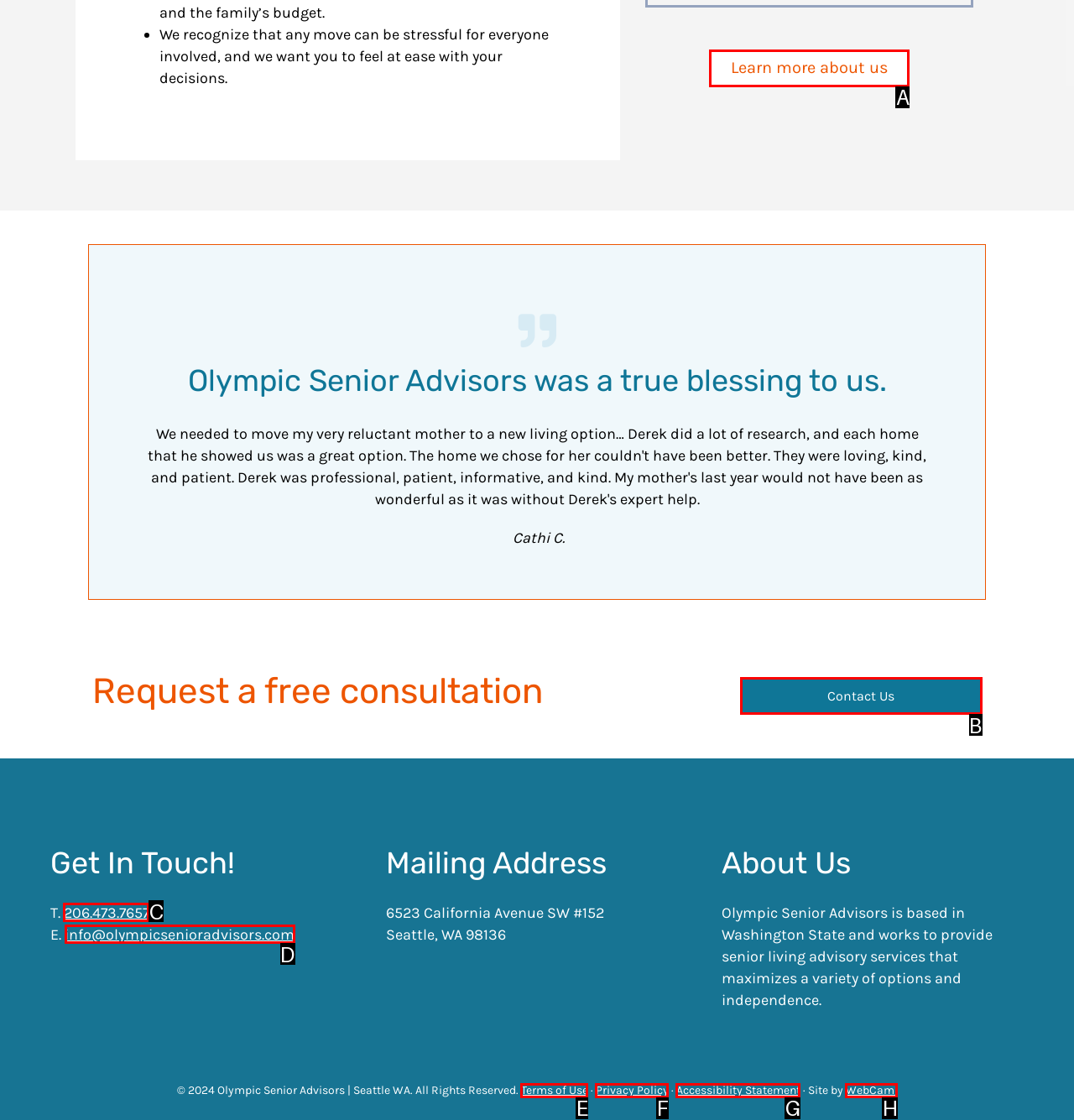Determine the right option to click to perform this task: Call the office
Answer with the correct letter from the given choices directly.

C